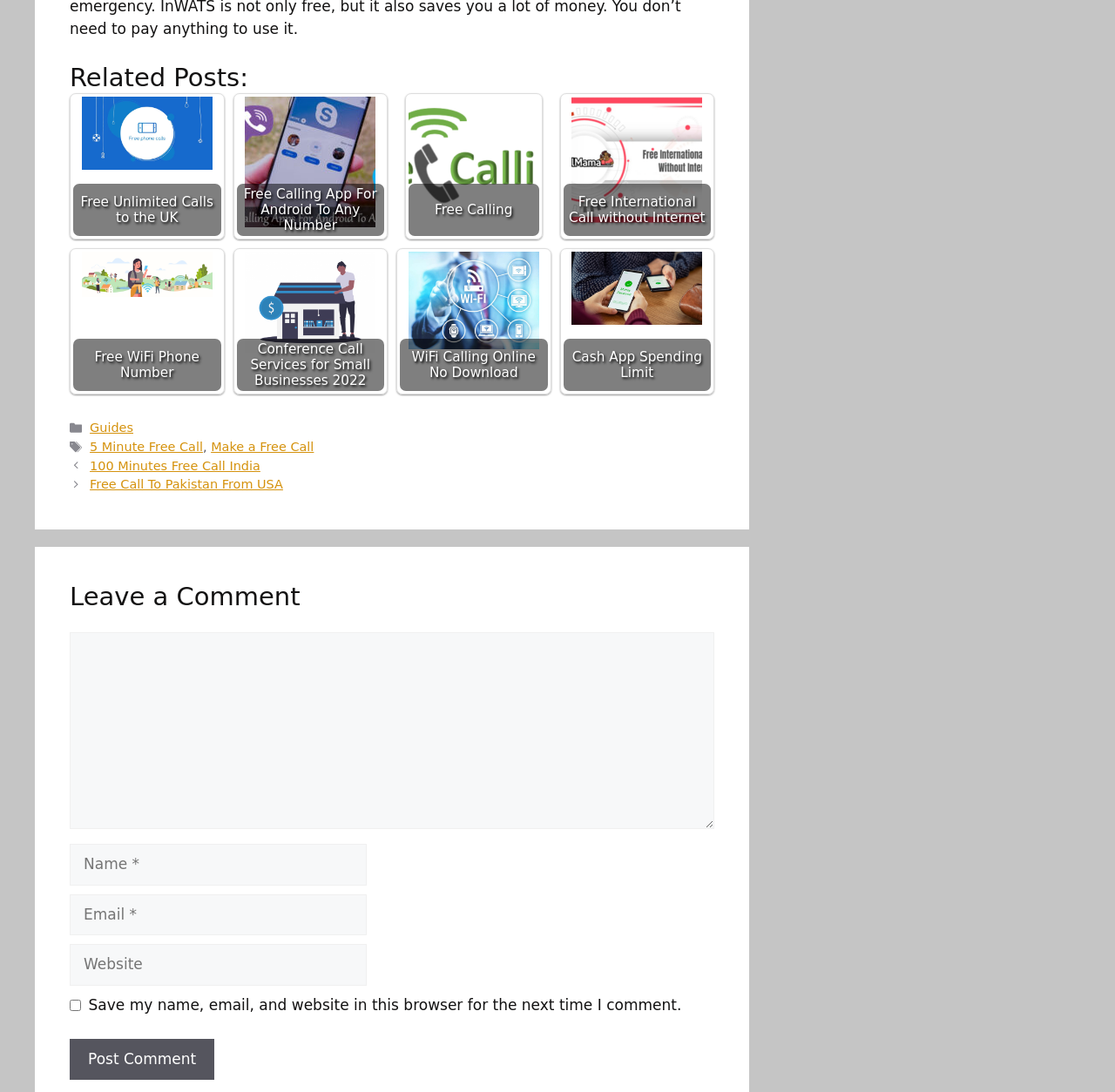Please indicate the bounding box coordinates of the element's region to be clicked to achieve the instruction: "view project pwnFi". Provide the coordinates as four float numbers between 0 and 1, i.e., [left, top, right, bottom].

None